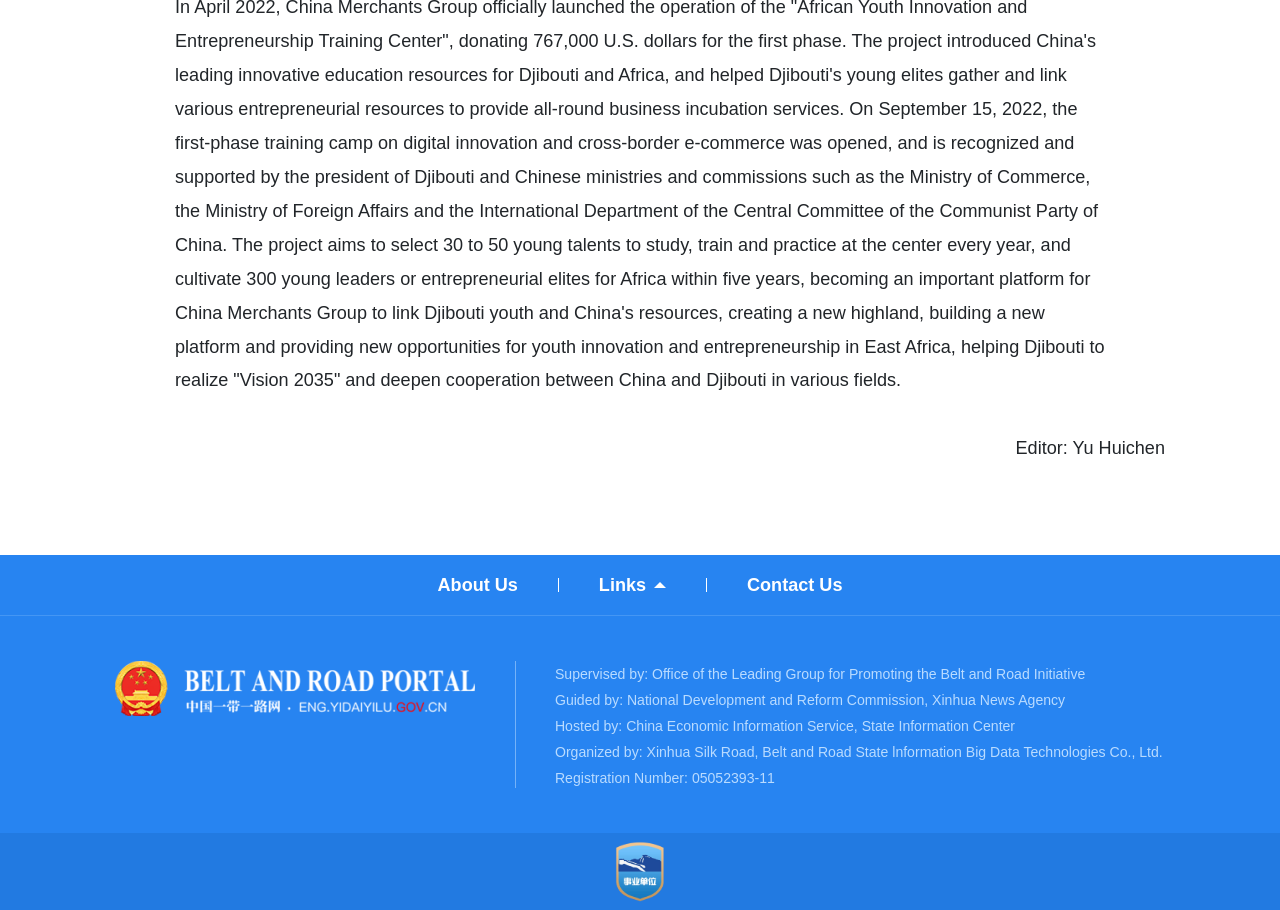How many images are present on the webpage?
Please analyze the image and answer the question with as much detail as possible.

There are two image elements present on the webpage, one inside the link element with an empty text, and another inside the link element at the bottom of the webpage.